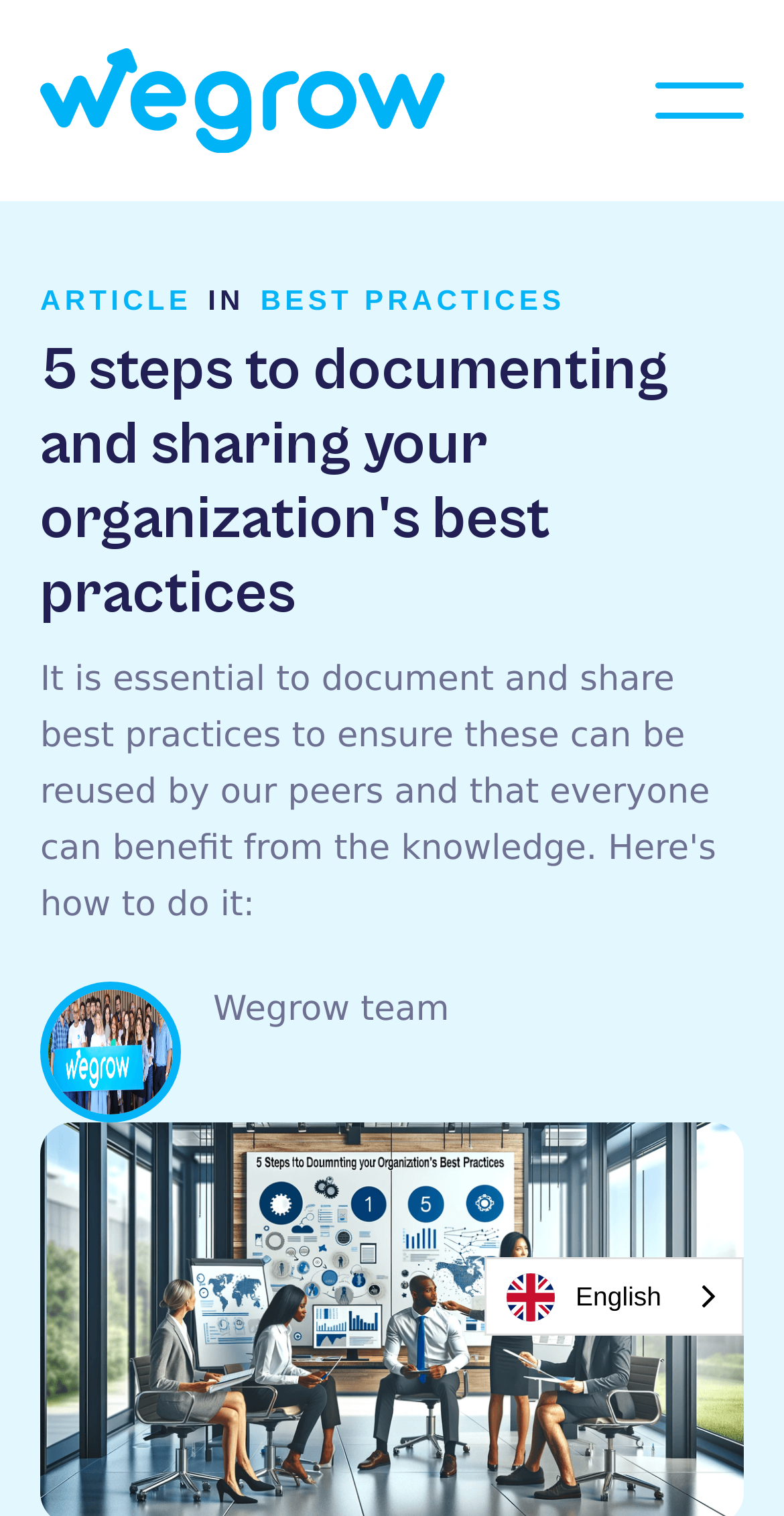Answer the question using only a single word or phrase: 
What is the topic of the article on this webpage?

Best practices